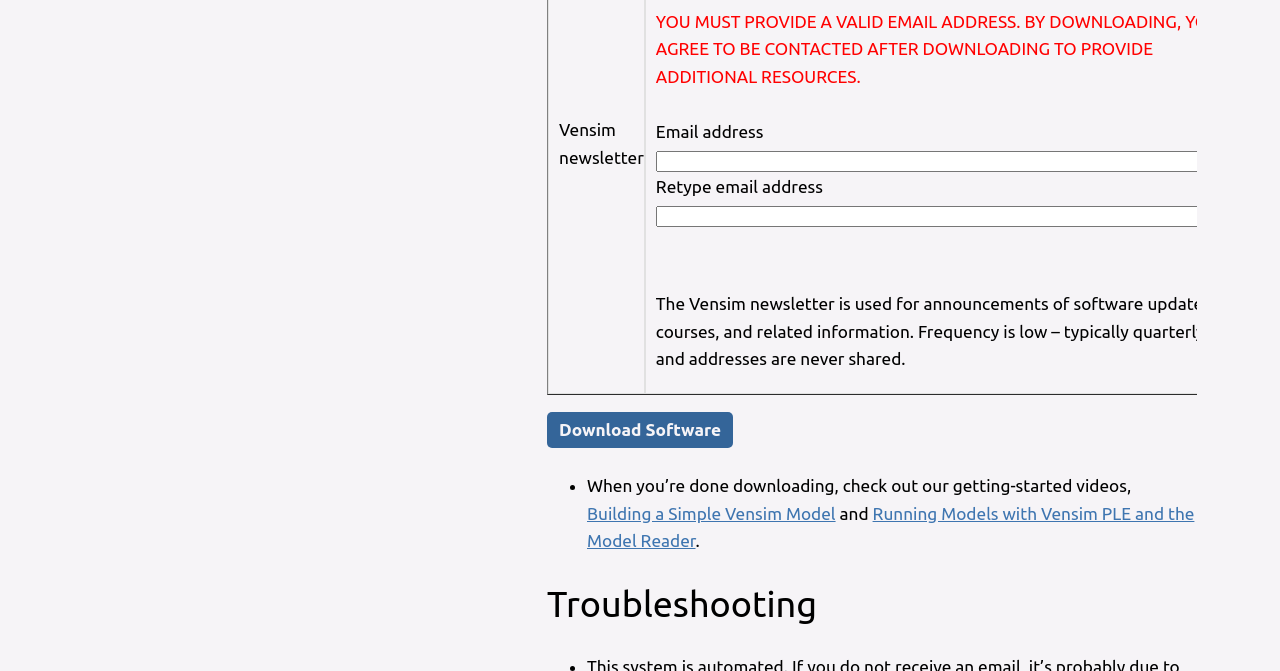Please provide a comprehensive answer to the question based on the screenshot: What is the purpose of the Vensim newsletter?

The purpose of the Vensim newsletter can be inferred from the text description provided on the webpage, which states that the newsletter is used for announcements of software updates, courses, and related information.